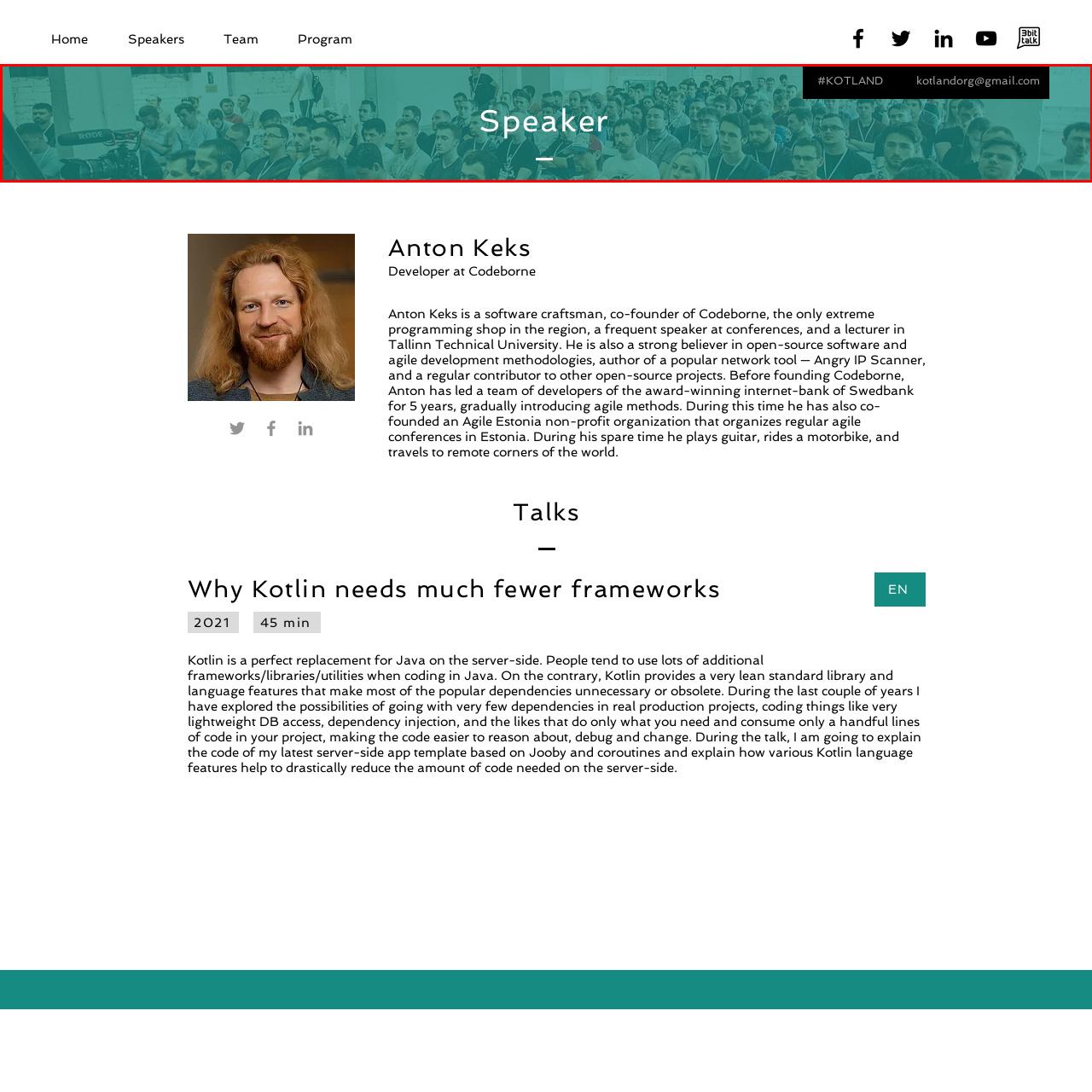Provide an in-depth caption for the picture enclosed by the red frame.

The image captures a vibrant conference atmosphere featuring a diverse audience assembled to hear from speakers. In the foreground, the word "Speaker" is prominently displayed, indicating that this is part of a session where topics related to programming and technology are discussed. The audience, composed of men and women of various ages, appears engaged, illustrating the dynamic environment of knowledge sharing. The backdrop showcases a gathering of tech enthusiasts, emphasizing the collaborative spirit of the event. The overall theme resonates with the hashtag #KOTLAND and the contact information provided, suggesting a focus on community and communication in the realm of technology and software development.